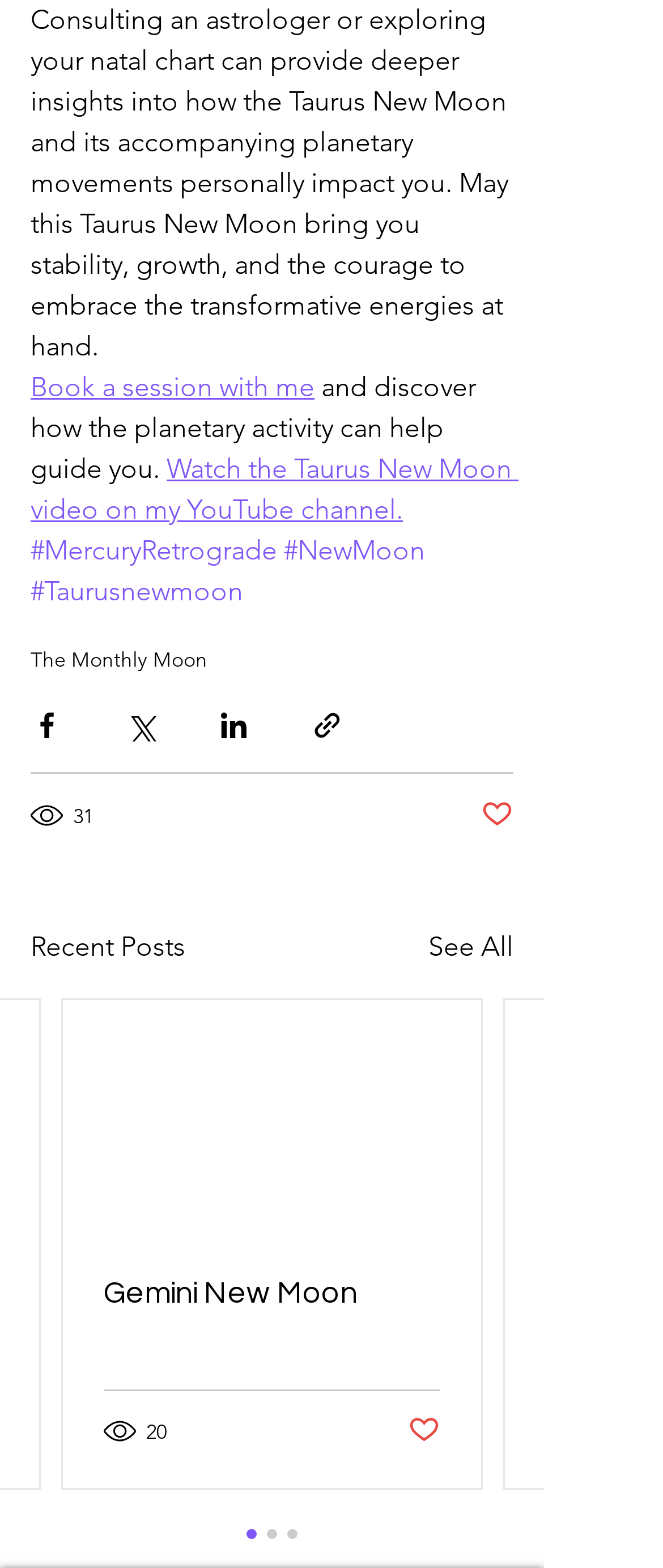Find the bounding box coordinates for the UI element whose description is: "Abstract Art". The coordinates should be four float numbers between 0 and 1, in the format [left, top, right, bottom].

None